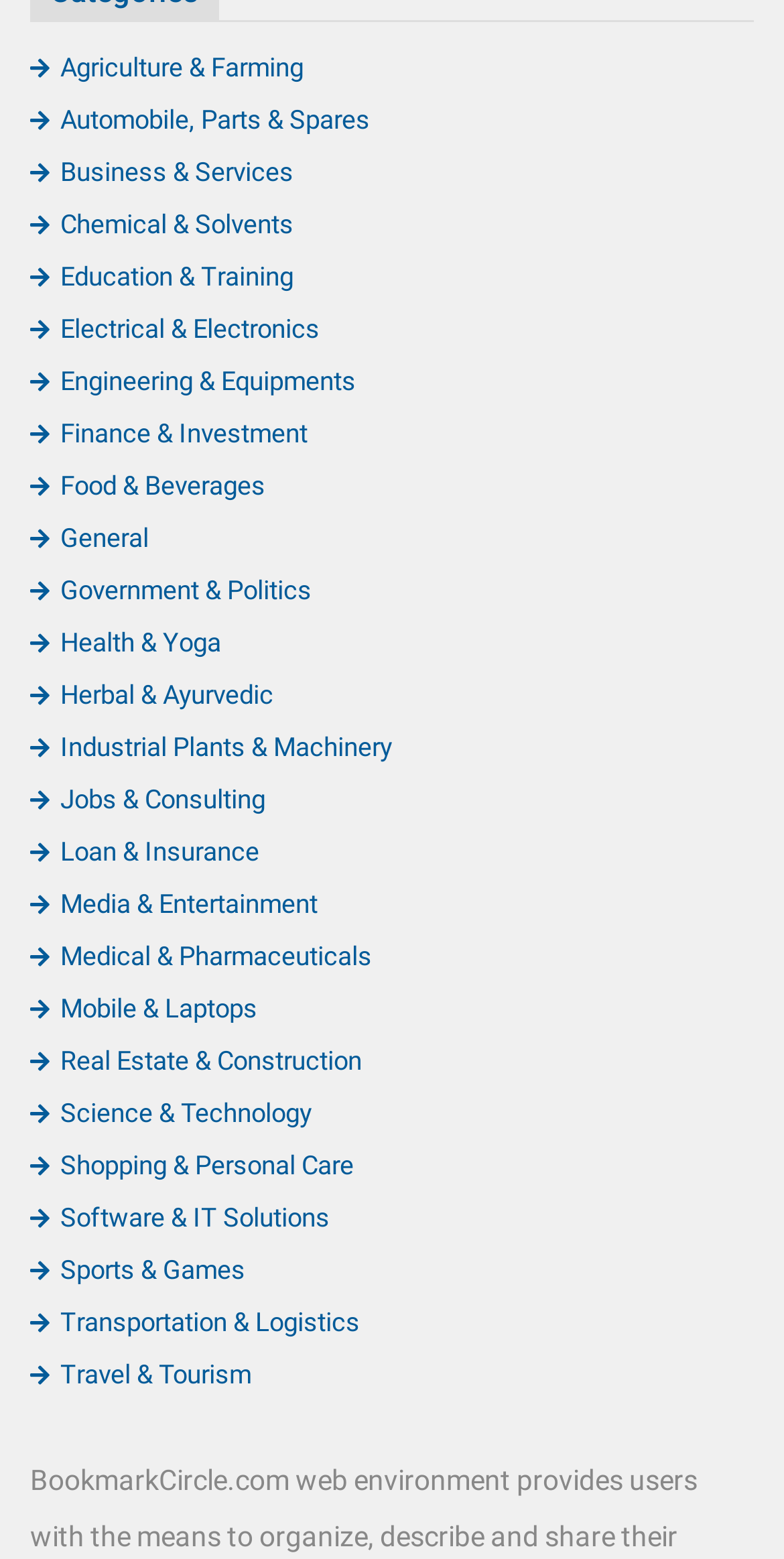Determine the coordinates of the bounding box for the clickable area needed to execute this instruction: "Learn about Health & Yoga".

[0.038, 0.403, 0.282, 0.422]